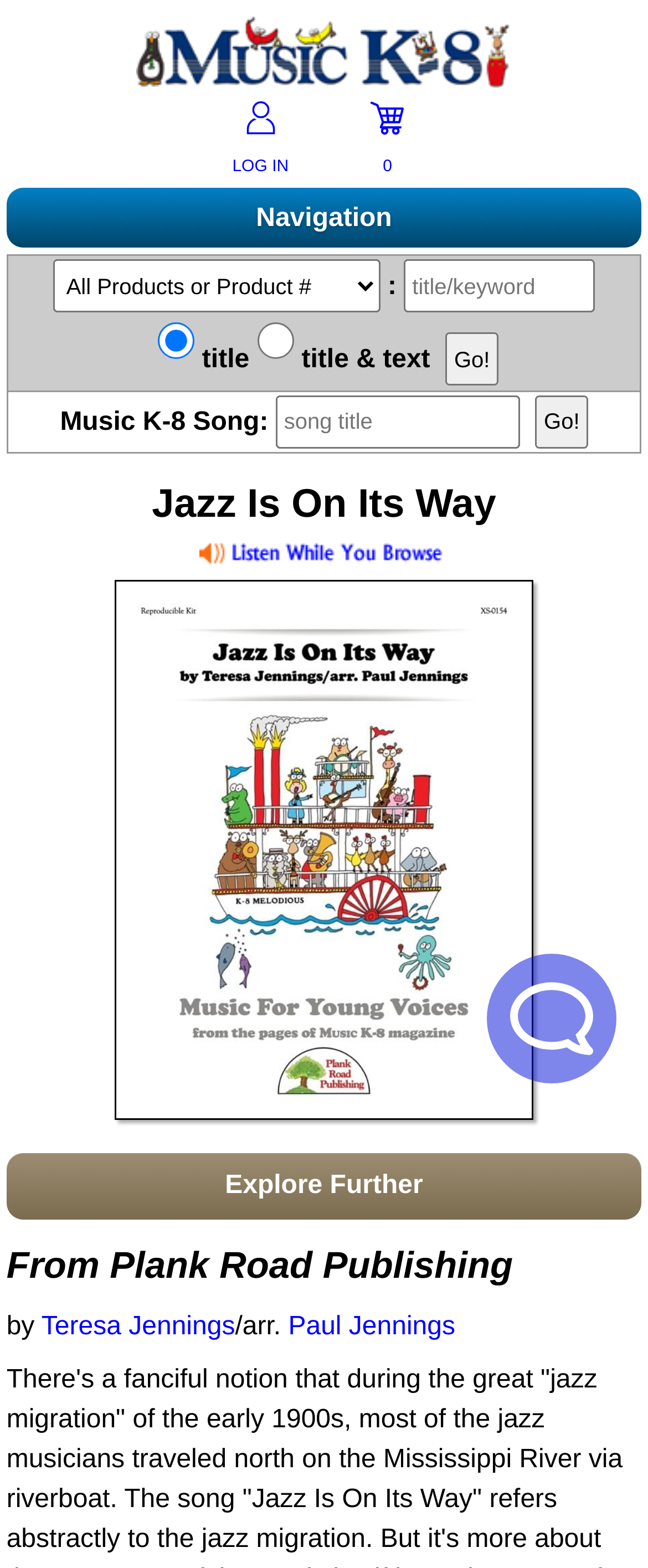Please identify the bounding box coordinates of the clickable area that will fulfill the following instruction: "Click on 'Continue Reading →'". The coordinates should be in the format of four float numbers between 0 and 1, i.e., [left, top, right, bottom].

None